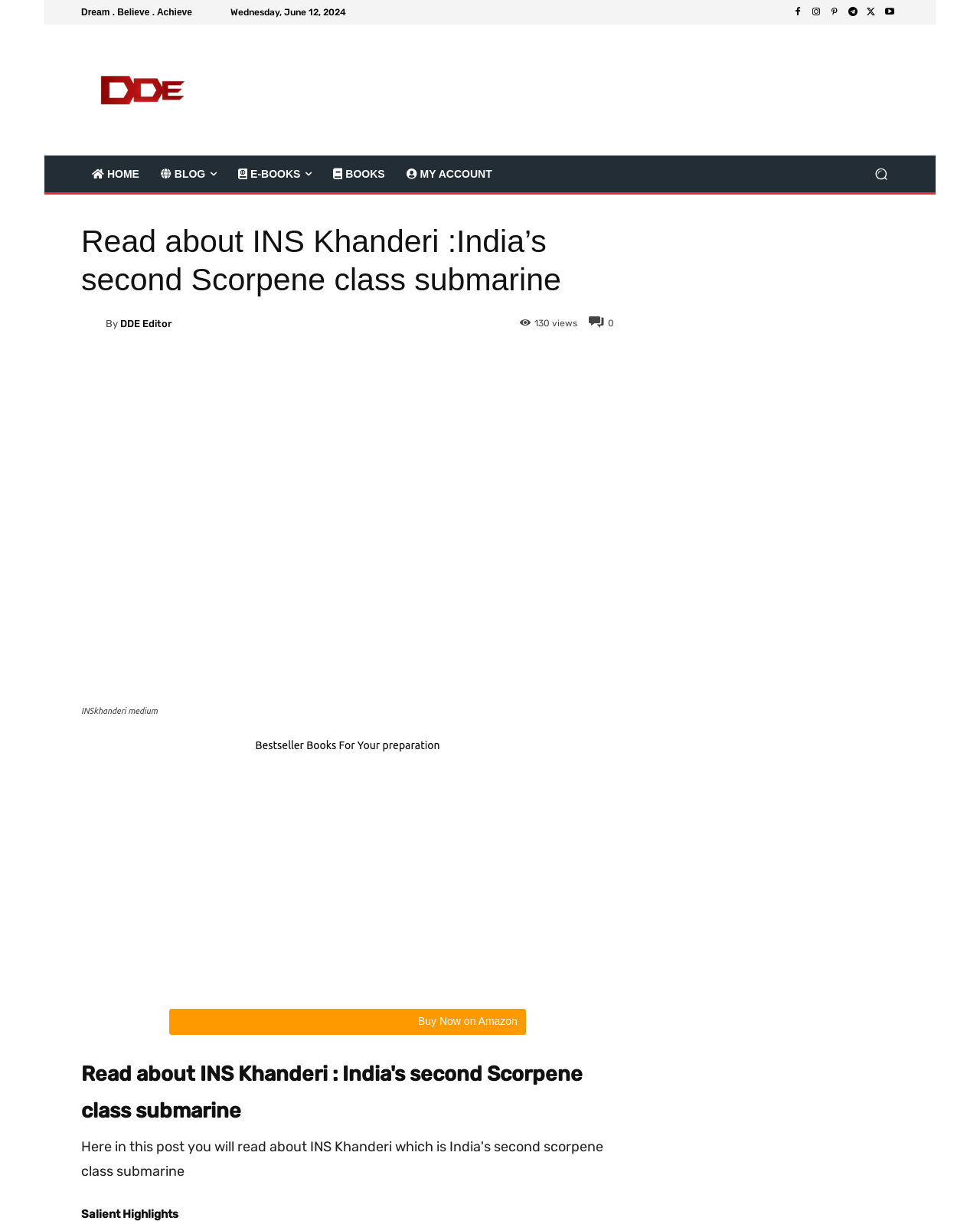Please identify the bounding box coordinates of the area that needs to be clicked to follow this instruction: "Click the HOME button".

[0.083, 0.127, 0.153, 0.158]